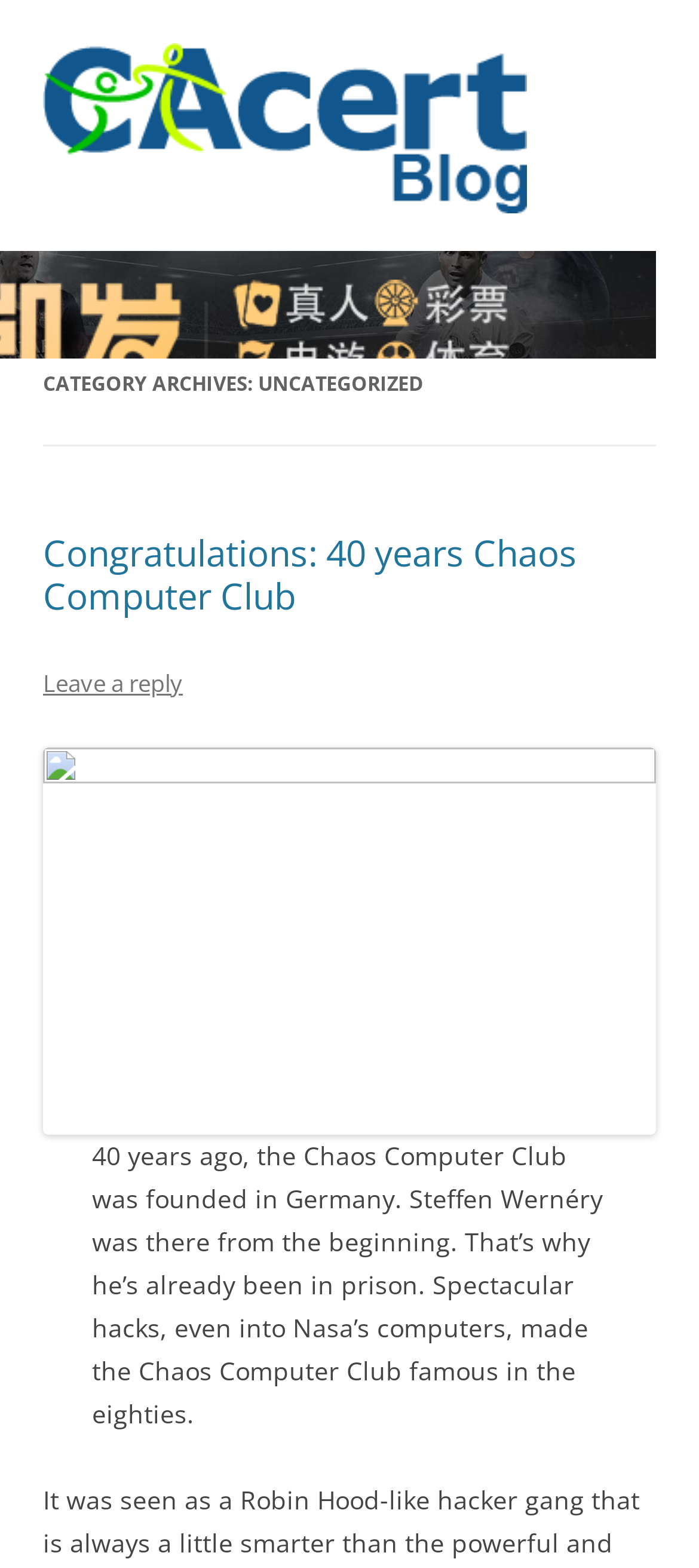Who is mentioned in the latest article?
Could you give a comprehensive explanation in response to this question?

The latest article mentions Steffen Wernéry, who was there from the beginning of the Chaos Computer Club. This information can be found in the text content of the article.